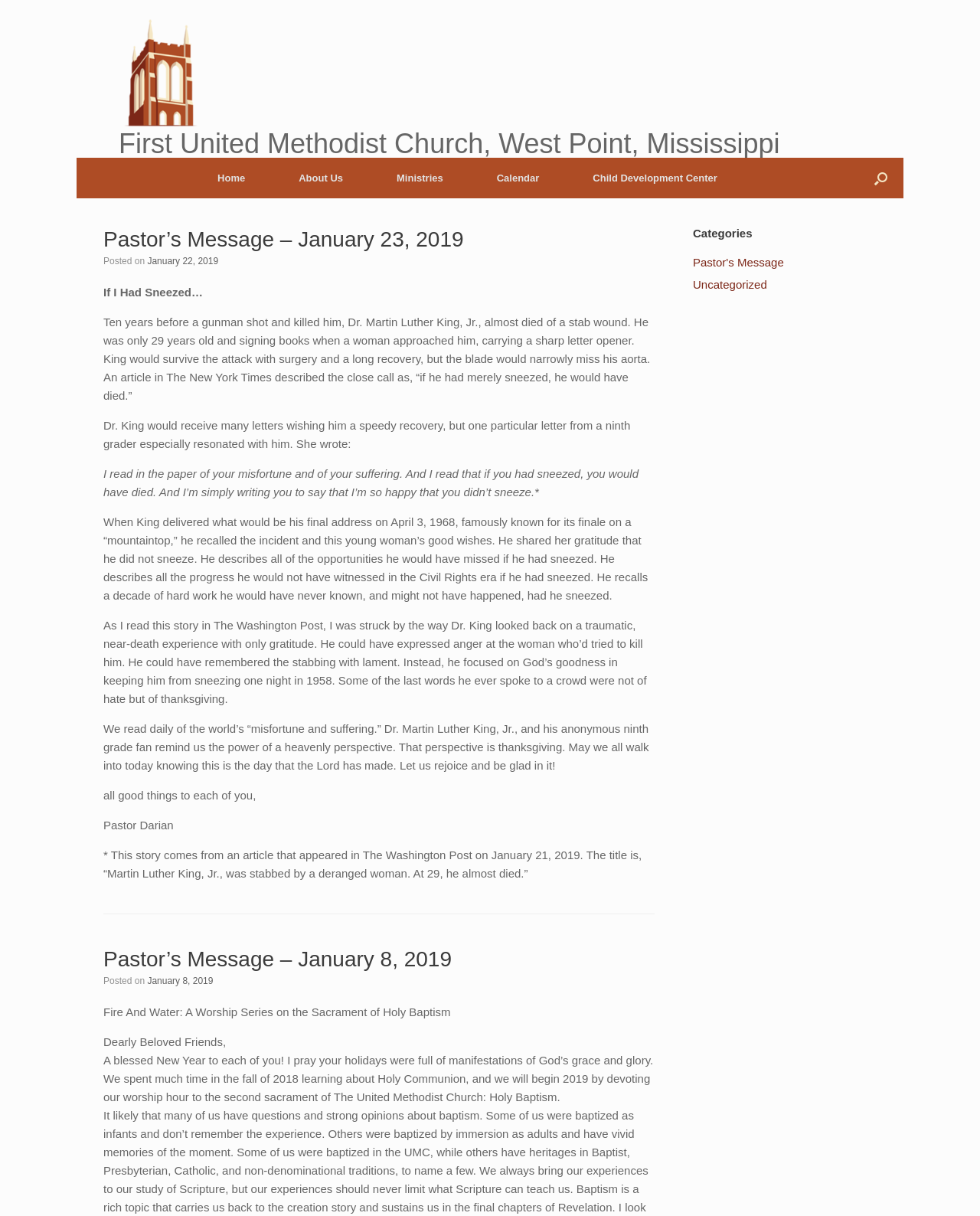How many articles are on this page?
From the image, provide a succinct answer in one word or a short phrase.

2